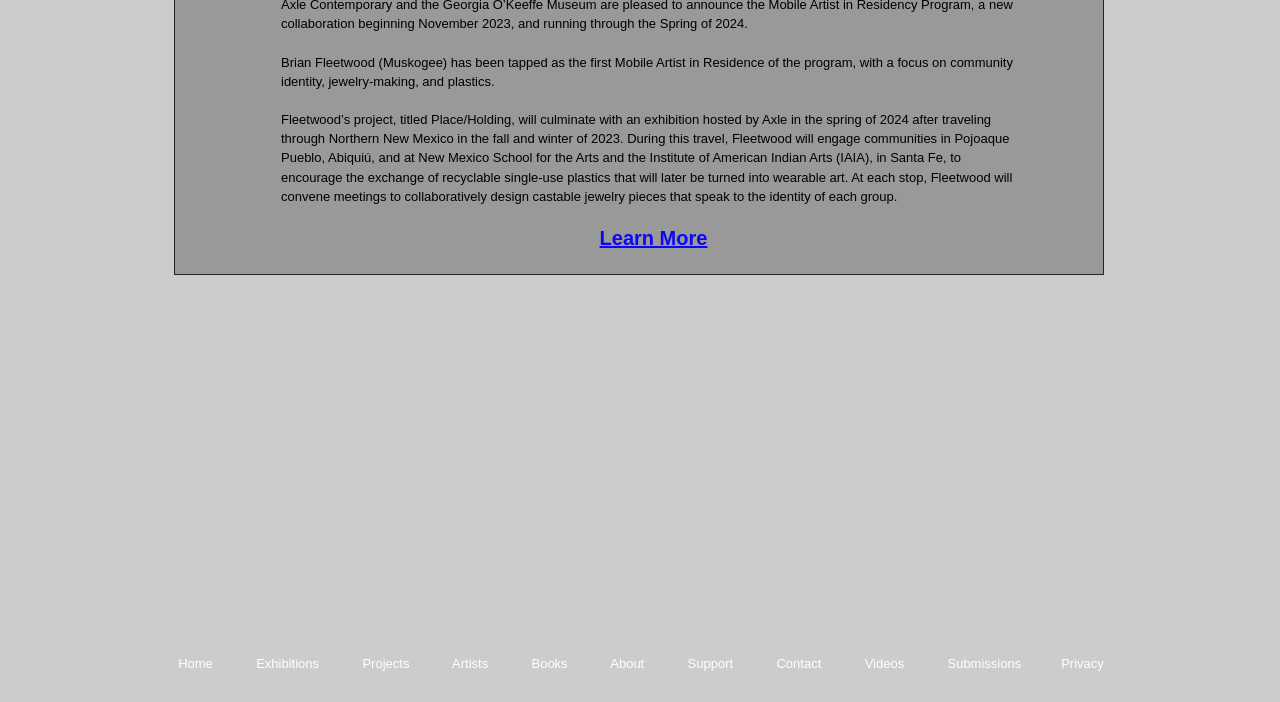Locate the bounding box of the user interface element based on this description: "Books".

[0.415, 0.934, 0.443, 0.955]